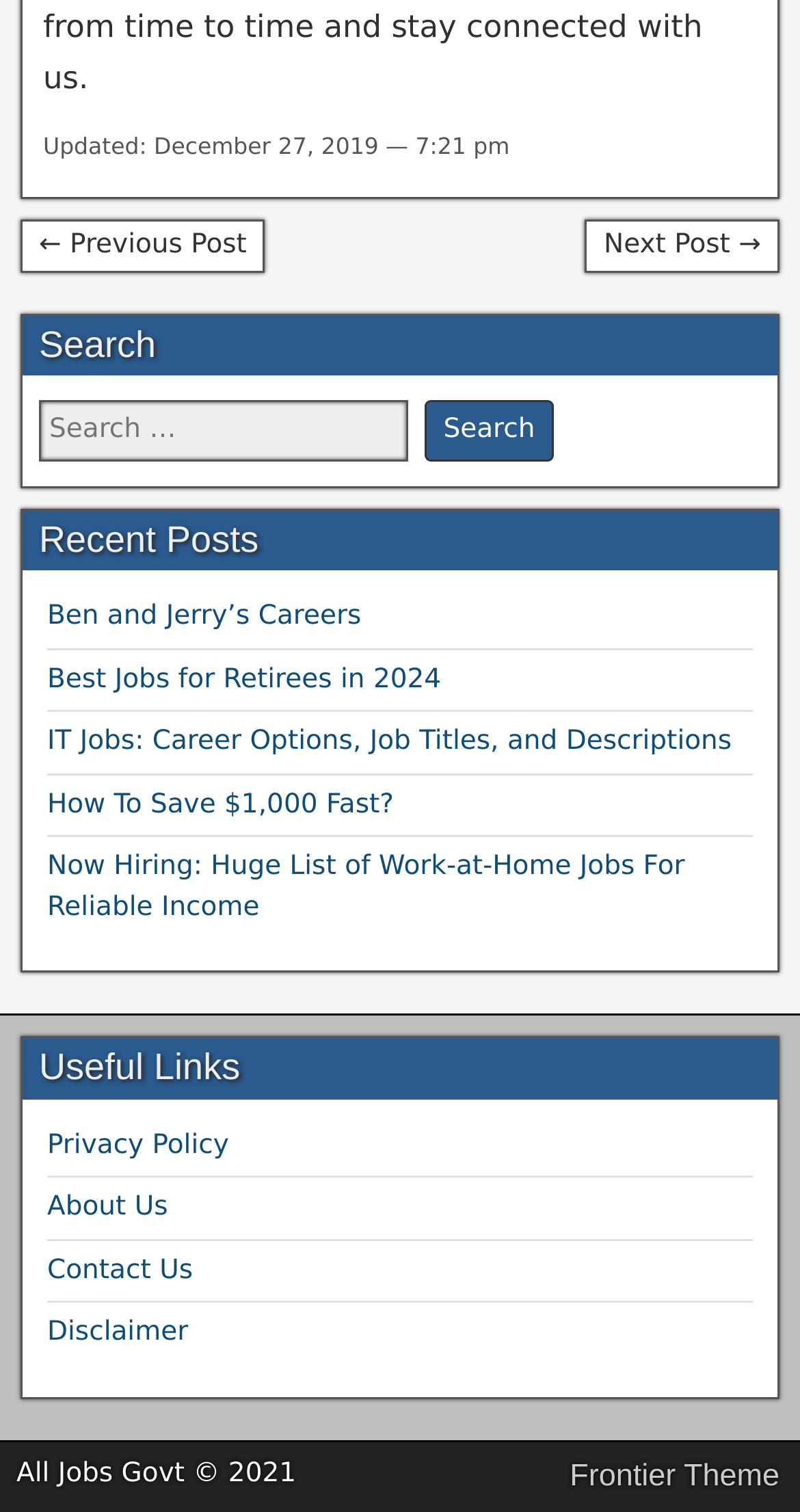Use a single word or phrase to answer the question:
What is the name of the theme used in the webpage?

Frontier Theme